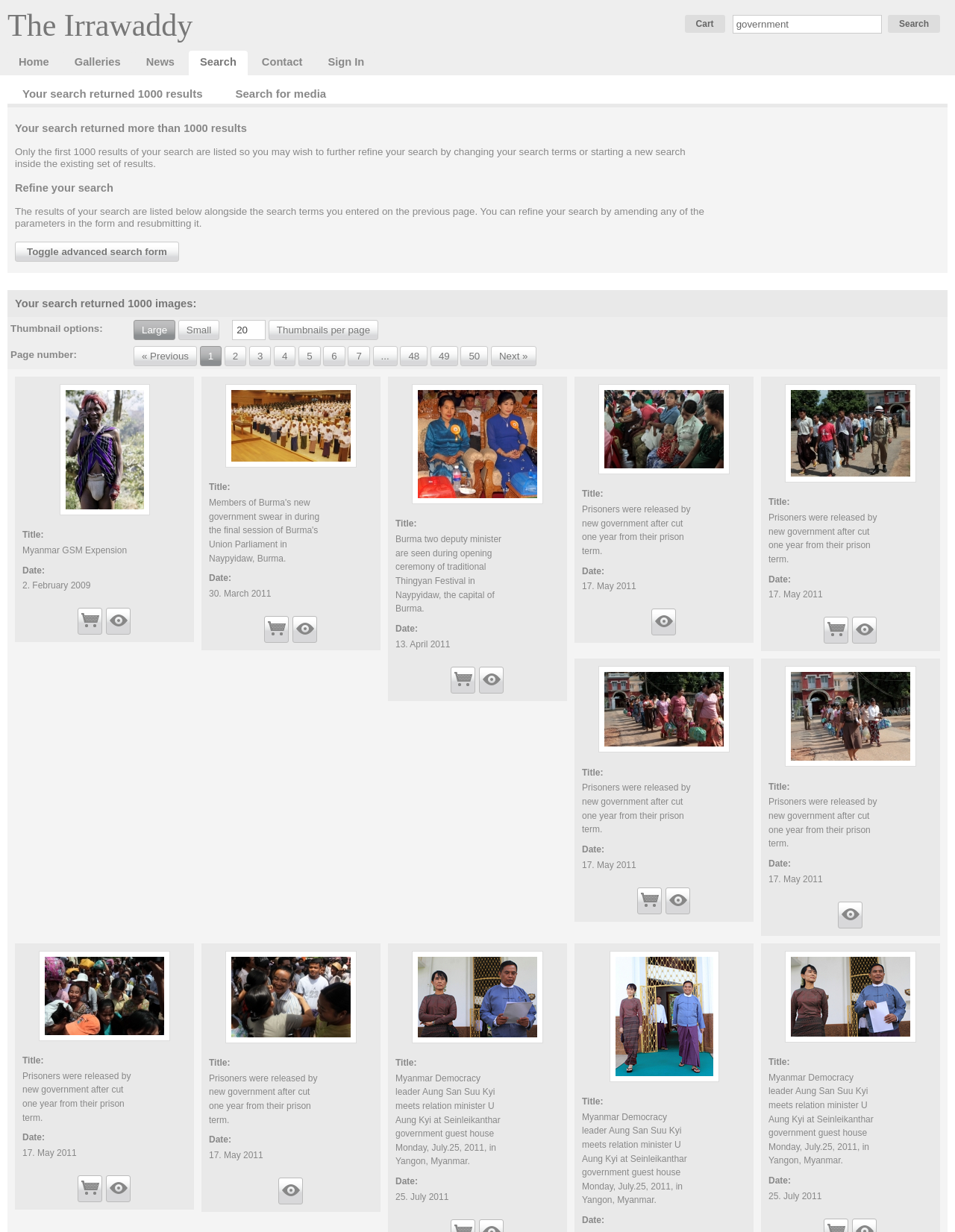Find the bounding box coordinates of the element to click in order to complete the given instruction: "Click on the 'Next »' button."

[0.514, 0.281, 0.561, 0.297]